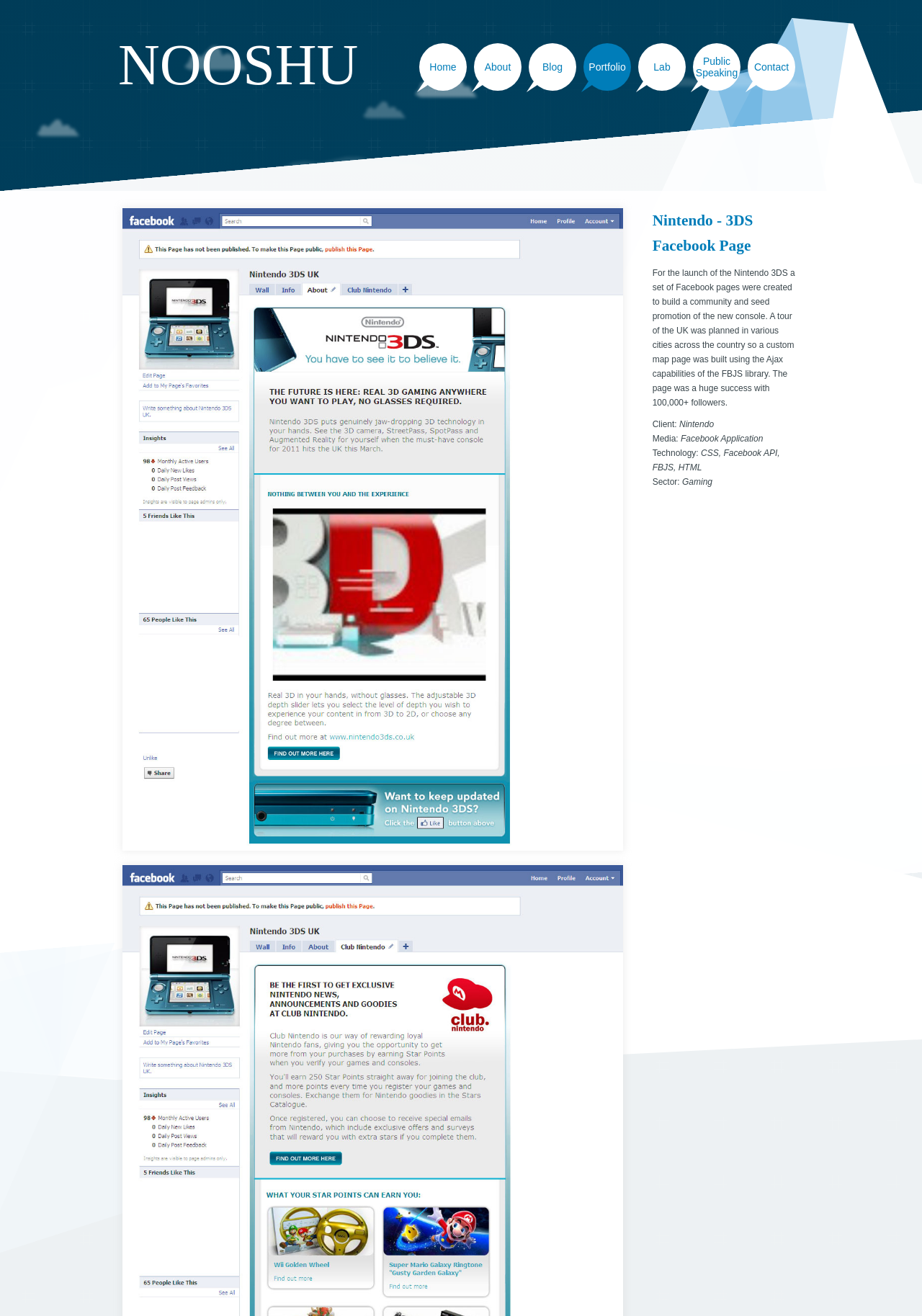Provide a short, one-word or phrase answer to the question below:
How many followers did the Facebook page get?

100,000+